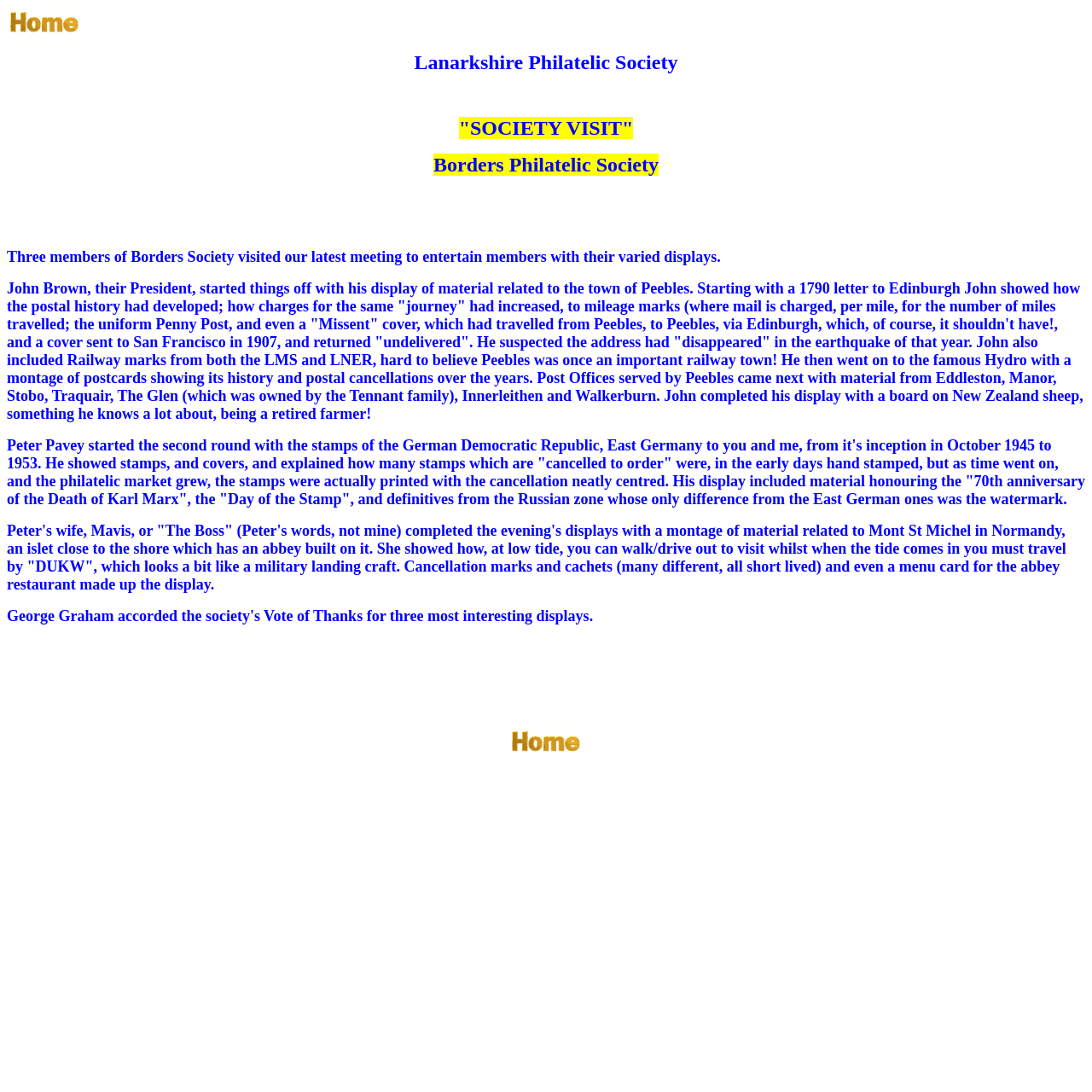How many displays were presented at the meeting?
Using the information from the image, answer the question thoroughly.

There were three displays presented at the meeting, one by John Brown, one by Peter Pavey, and one by Mavis, Peter's wife.